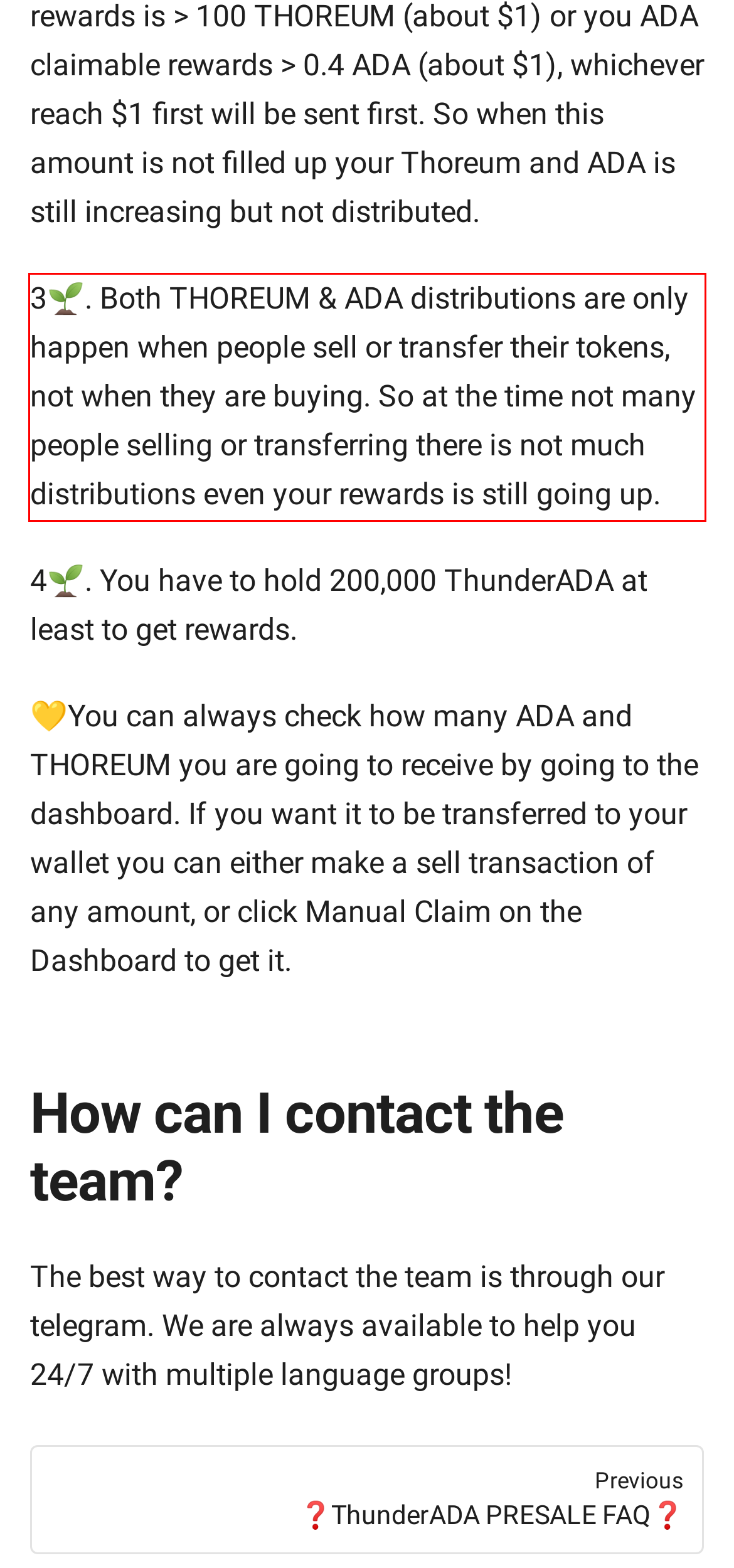Look at the webpage screenshot and recognize the text inside the red bounding box.

3🌱. Both THOREUM & ADA distributions are only happen when people sell or transfer their tokens, not when they are buying. So at the time not many people selling or transferring there is not much distributions even your rewards is still going up.